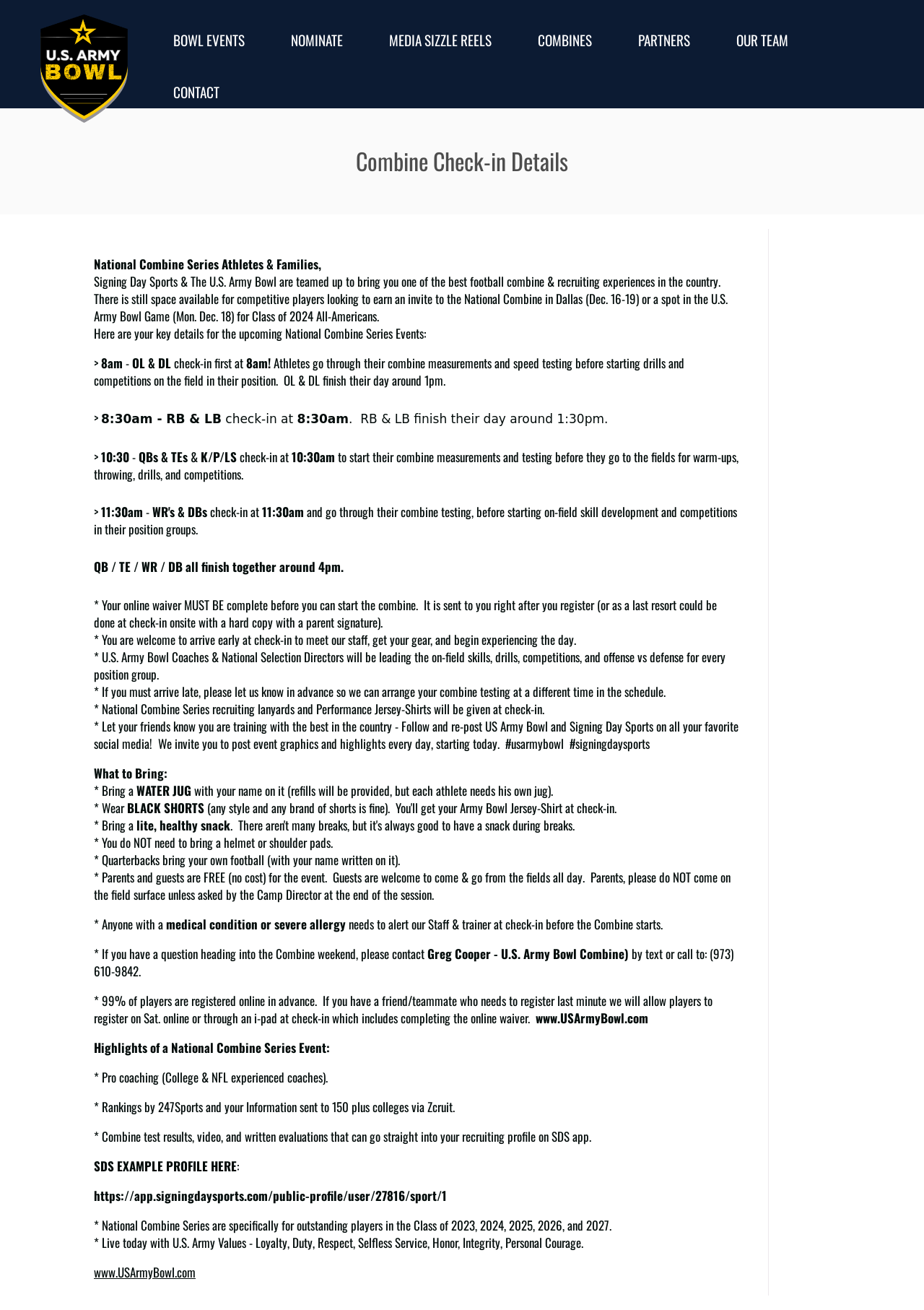Provide the bounding box coordinates of the UI element this sentence describes: "alt="U.S. Army Bowl Week Celebration"".

[0.031, 0.011, 0.148, 0.095]